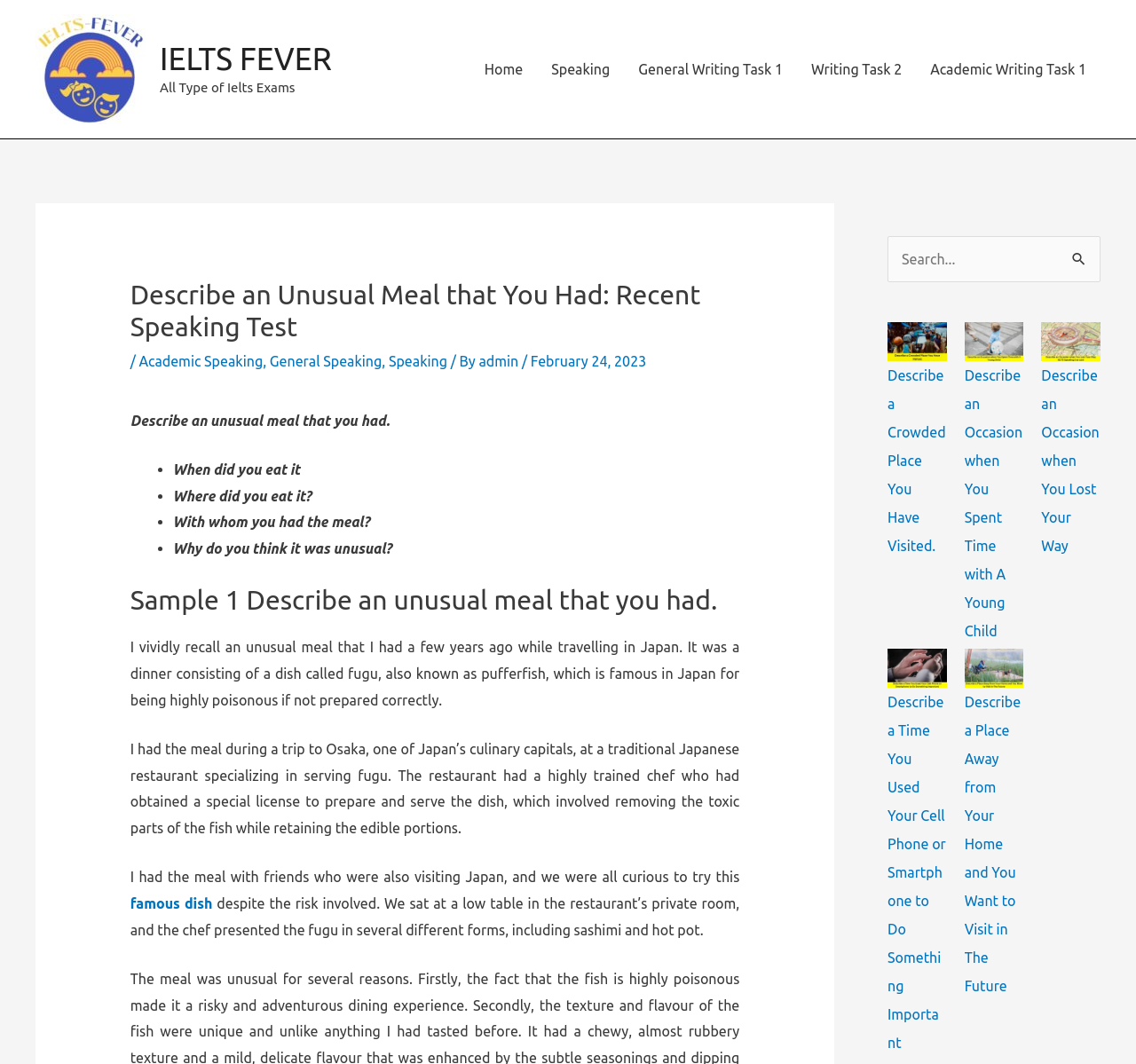Find the bounding box coordinates of the element's region that should be clicked in order to follow the given instruction: "Read the 'Describe an unusual meal that you had' sample". The coordinates should consist of four float numbers between 0 and 1, i.e., [left, top, right, bottom].

[0.115, 0.601, 0.651, 0.665]